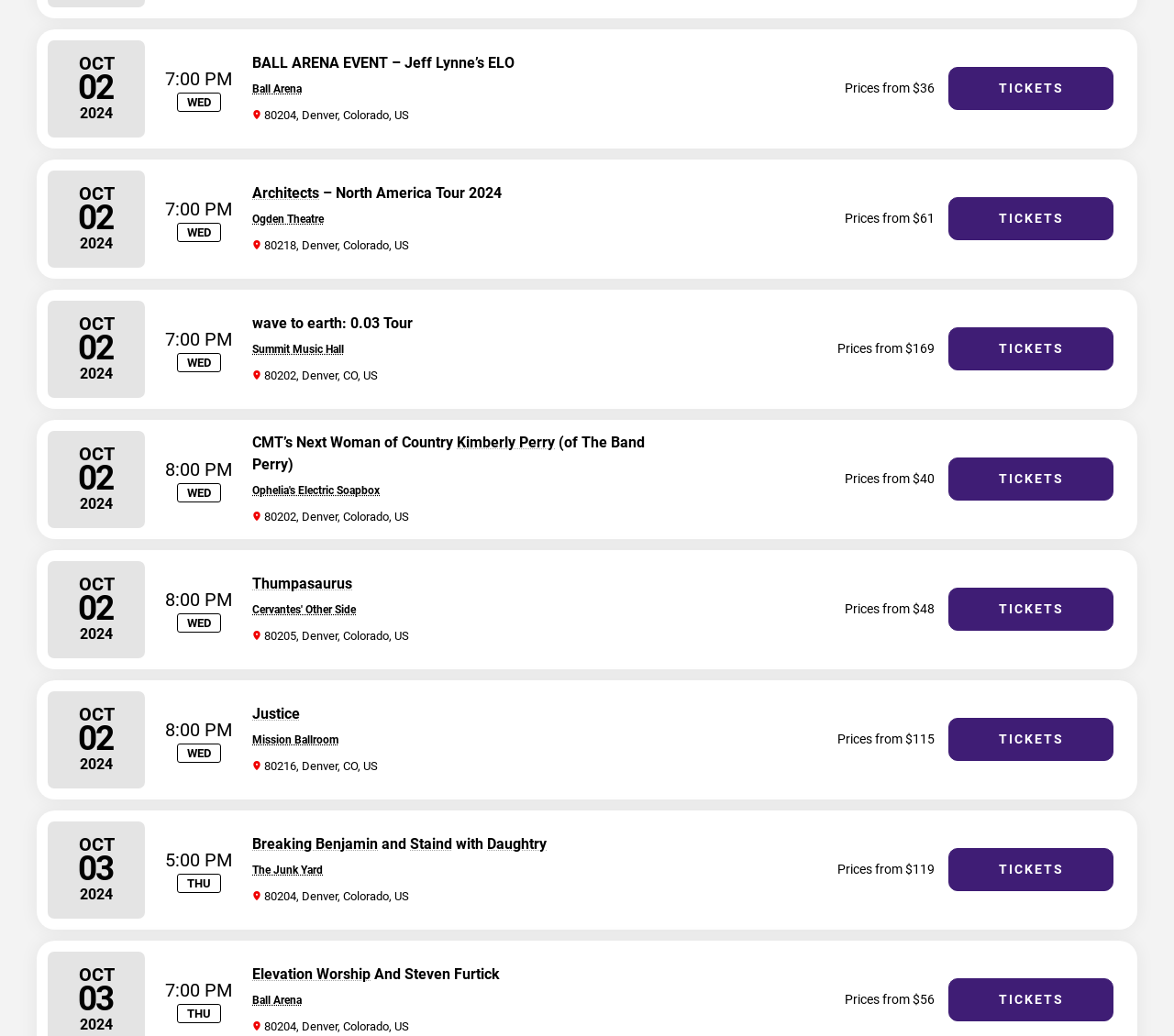Based on the description "Tickets", find the bounding box of the specified UI element.

[0.808, 0.944, 0.948, 0.986]